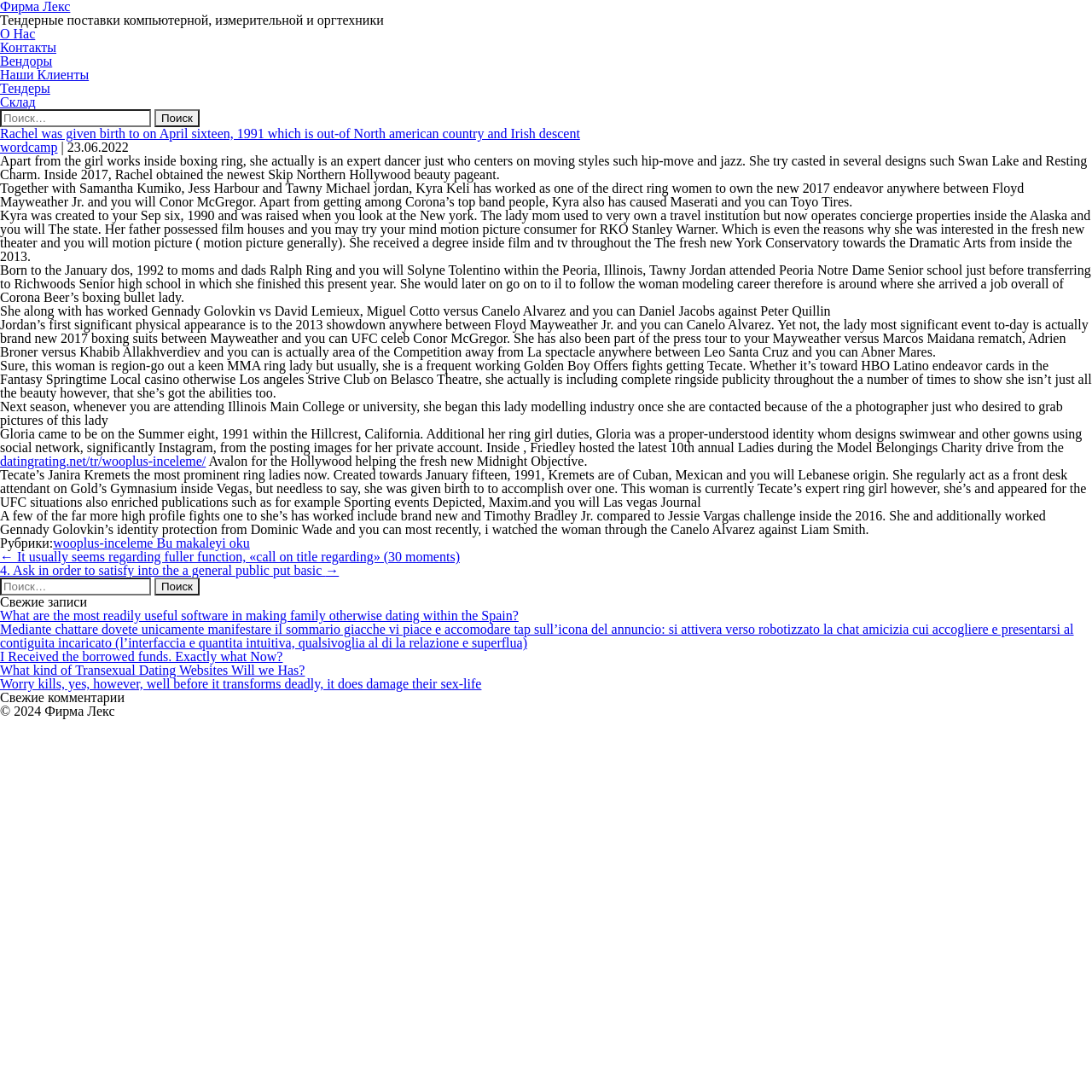Identify the bounding box coordinates of the region that needs to be clicked to carry out this instruction: "Find more information about Tawny Jordan". Provide these coordinates as four float numbers ranging from 0 to 1, i.e., [left, top, right, bottom].

[0.0, 0.241, 0.999, 0.279]